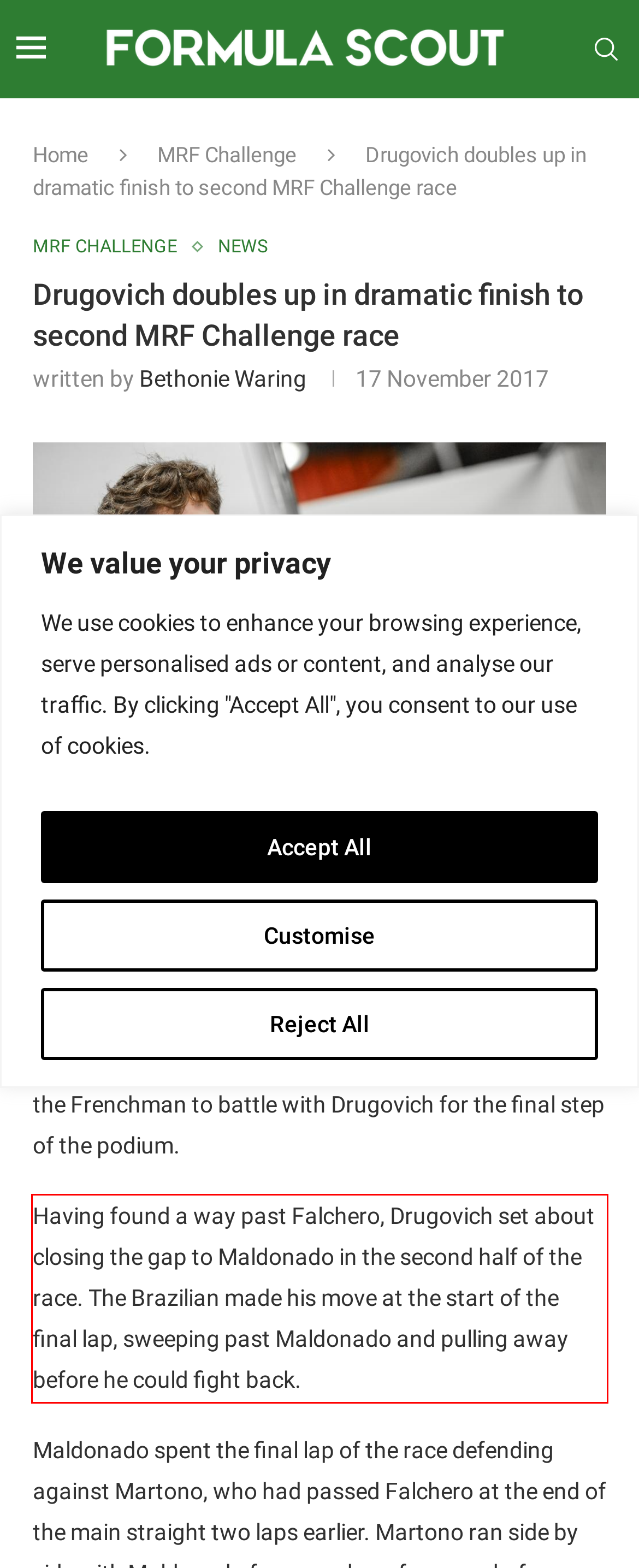You have a screenshot of a webpage with a red bounding box. Use OCR to generate the text contained within this red rectangle.

Having found a way past Falchero, Drugovich set about closing the gap to Maldonado in the second half of the race. The Brazilian made his move at the start of the final lap, sweeping past Maldonado and pulling away before he could fight back.